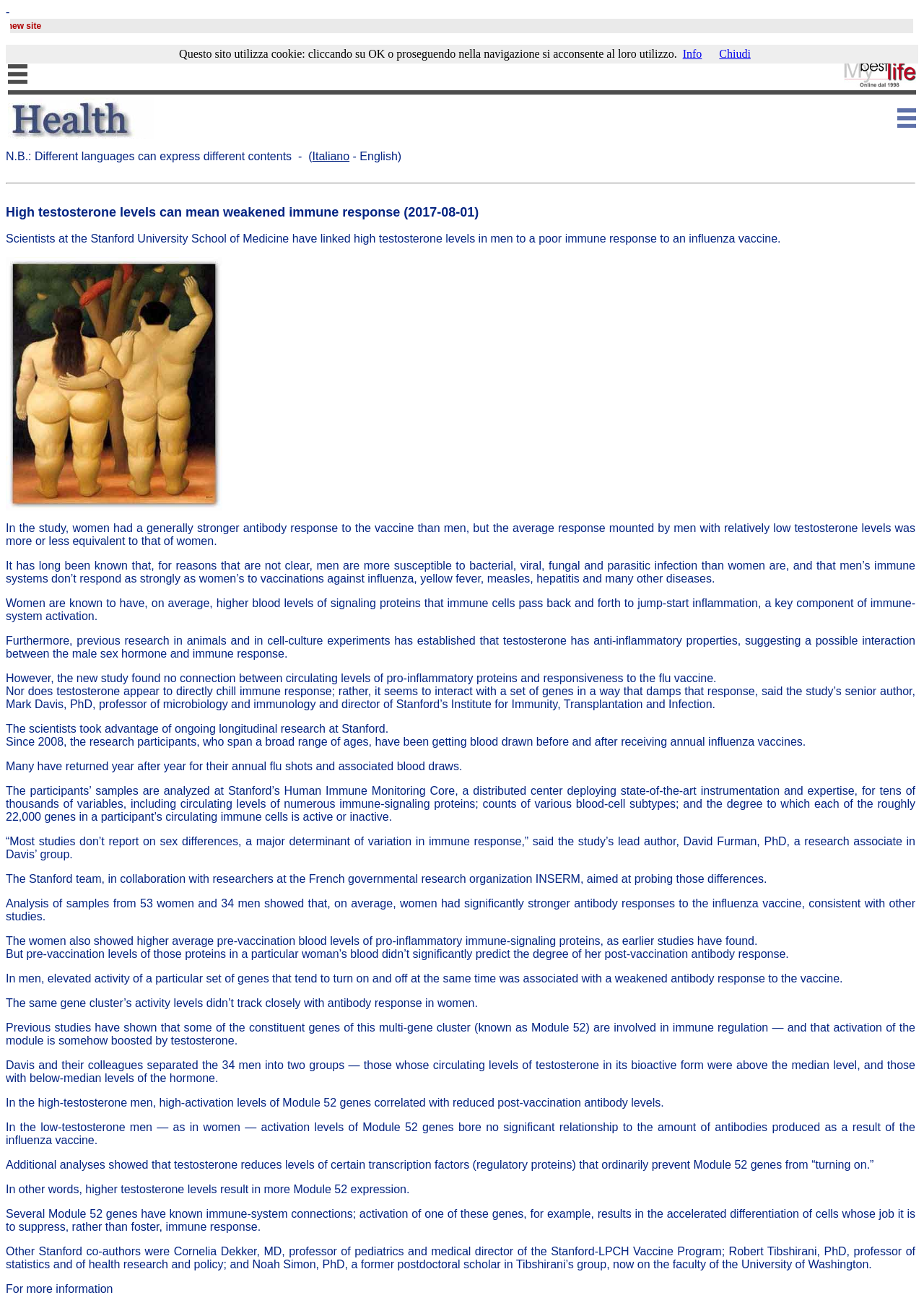Respond with a single word or phrase to the following question: What is the name of the professor of pediatrics mentioned in the article?

Cornelia Dekker